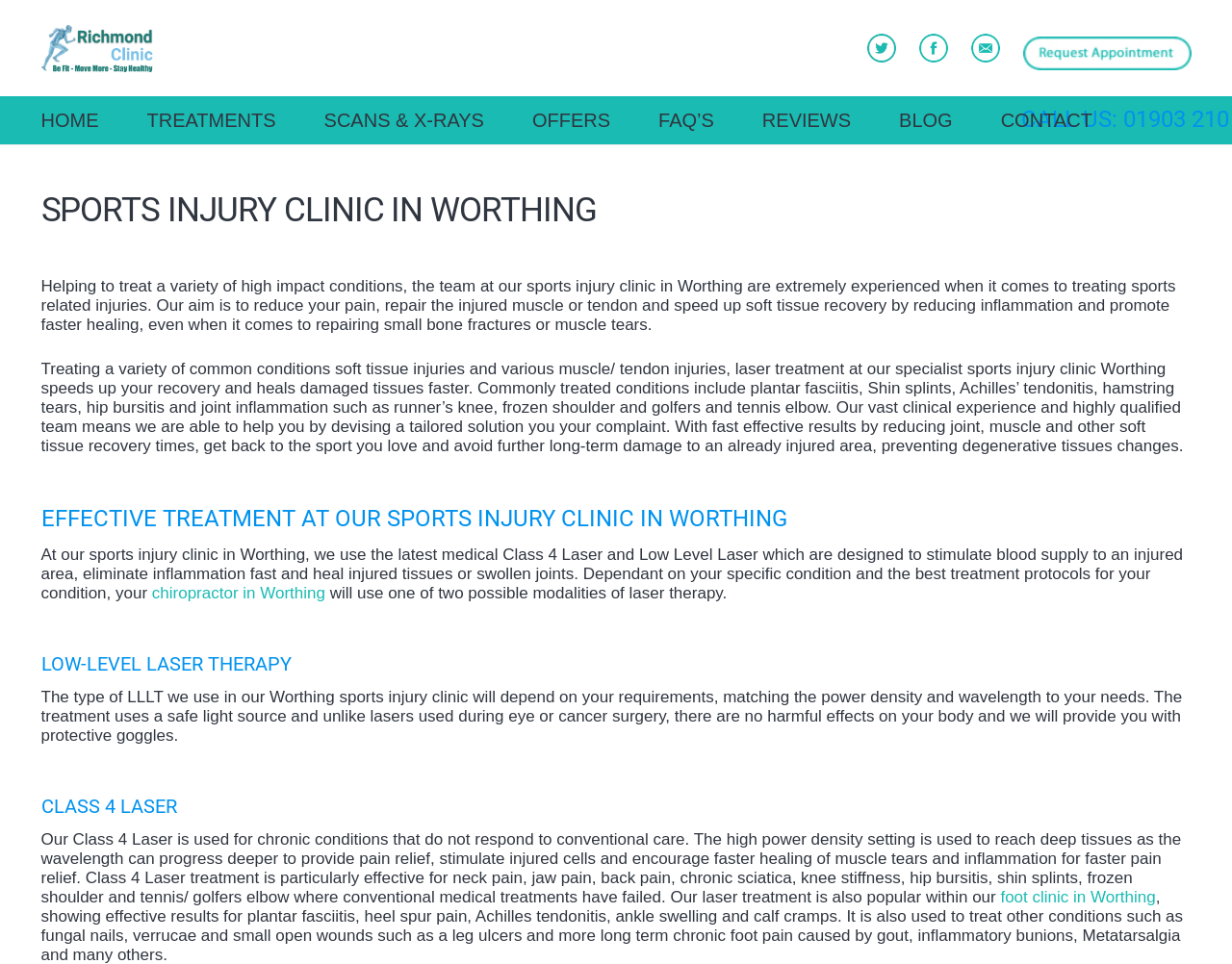Provide an in-depth caption for the contents of the webpage.

The webpage is about Richmond Clinic, a sports injury rehabilitation center in Worthing. At the top left corner, there is a logo of Richmond Clinic, accompanied by a link. On the top right corner, there are three social media links, including Twitter, Facebook, and Email Us, each with an icon. Below these links, there is a prominent button to request an appointment.

The main content of the webpage is divided into sections. The first section has a heading "SPORTS INJURY CLINIC IN WORTHING" and a paragraph of text describing the clinic's expertise in treating sports-related injuries. The text explains the clinic's goal of reducing pain, repairing injured muscles or tendons, and promoting faster healing.

The next section has a heading "EFFECTIVE TREATMENT AT OUR SPORTS INJURY CLINIC IN WORTHING" and describes the clinic's use of Class 4 Laser and Low-Level Laser therapy to stimulate blood supply, eliminate inflammation, and heal injured tissues. There is a link to a chiropractor in Worthing within this section.

The following sections have headings "LOW-LEVEL LASER THERAPY" and "CLASS 4 LASER", each describing the specific treatment modalities used by the clinic. The text explains the benefits and applications of each treatment, including pain relief, stimulating injured cells, and encouraging faster healing.

Throughout the webpage, there are several links to other pages, including HOME, TREATMENTS, SCANS & X-RAYS, OFFERS, FAQ’S, REVIEWS, BLOG, and CONTACT, which are located at the top of the page.